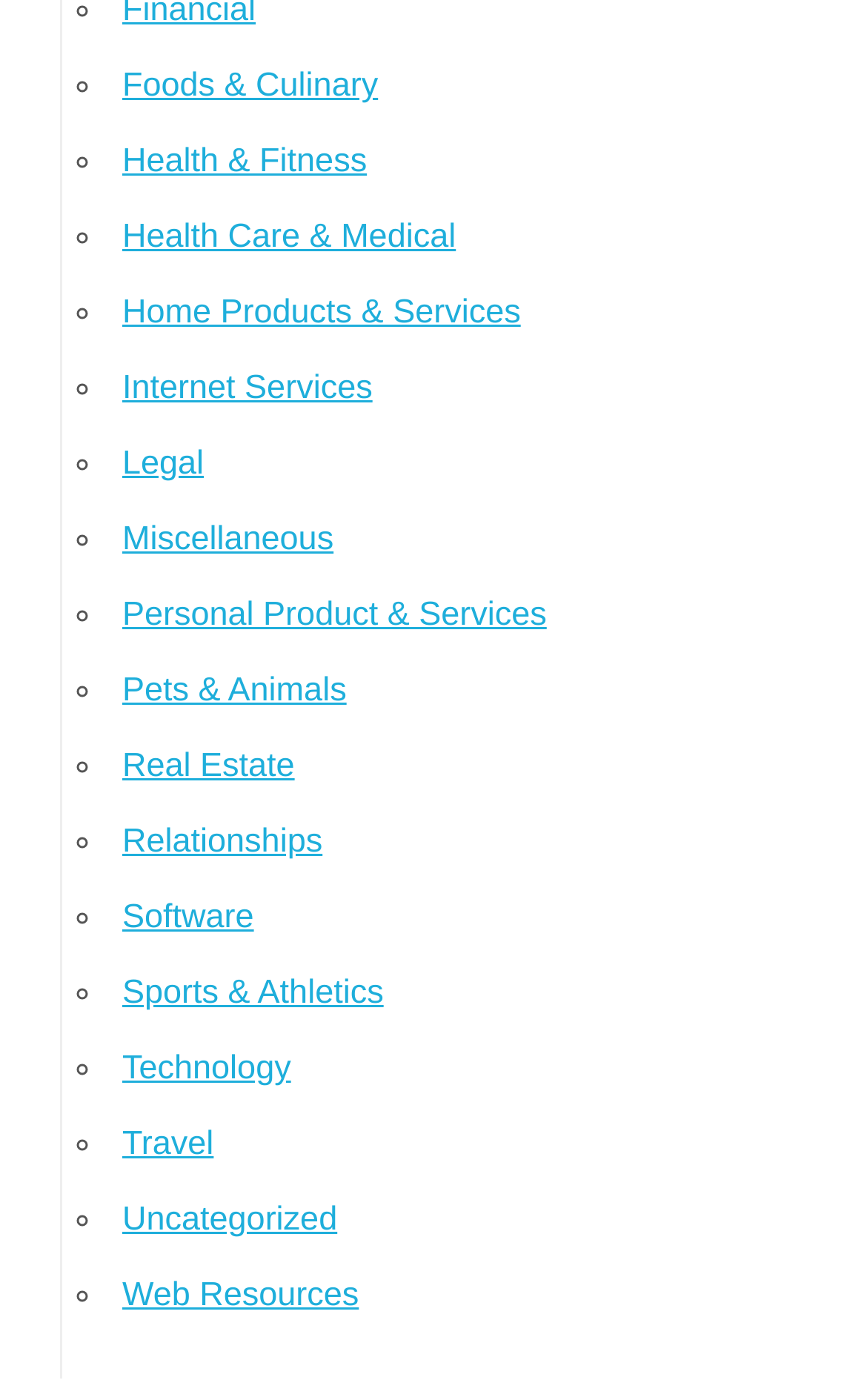Provide the bounding box coordinates for the UI element that is described by this text: "Foods & Culinary". The coordinates should be in the form of four float numbers between 0 and 1: [left, top, right, bottom].

[0.141, 0.048, 0.436, 0.075]